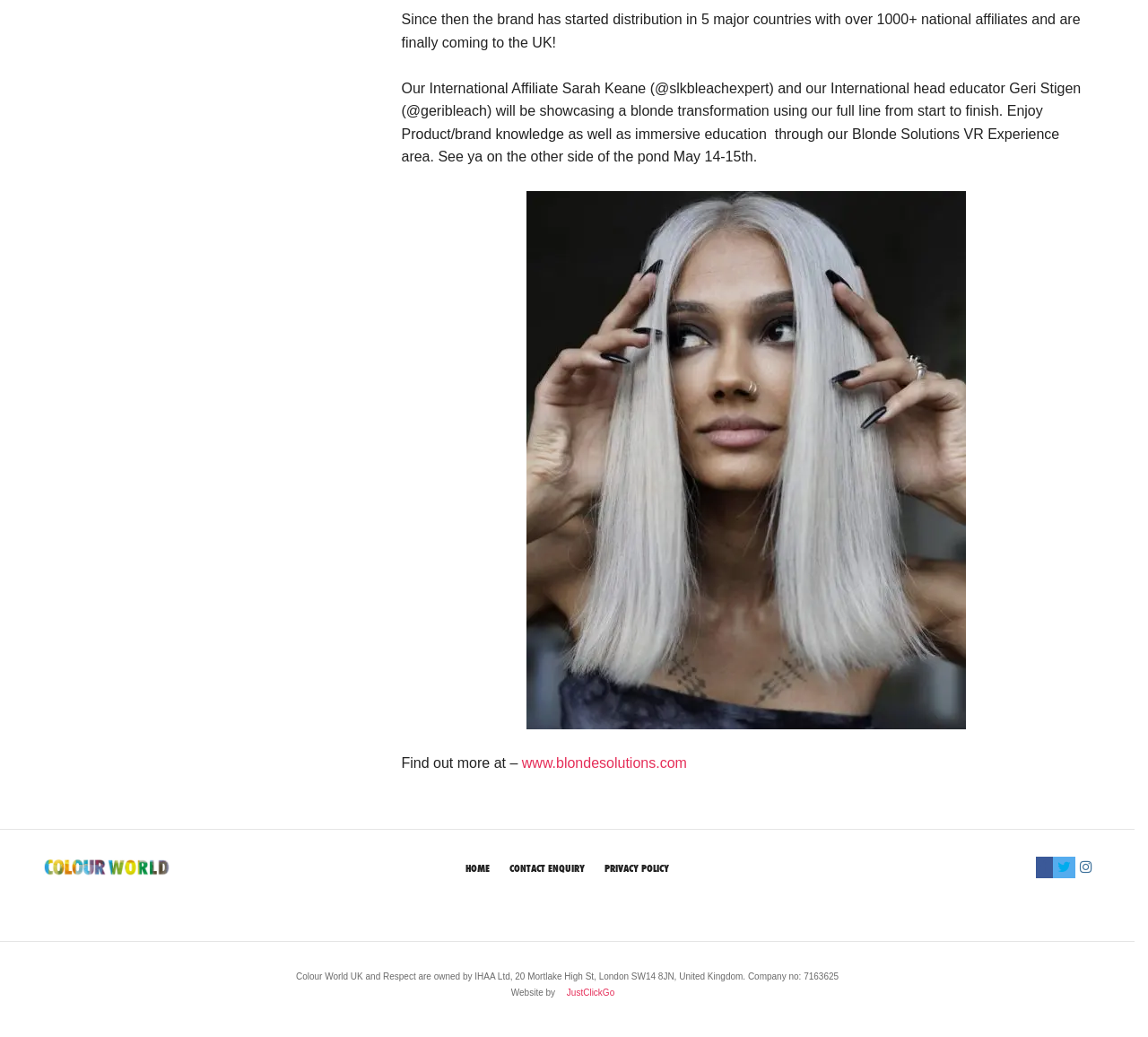Please give a short response to the question using one word or a phrase:
What is the website of Blonde Solutions?

www.blondesolutions.com